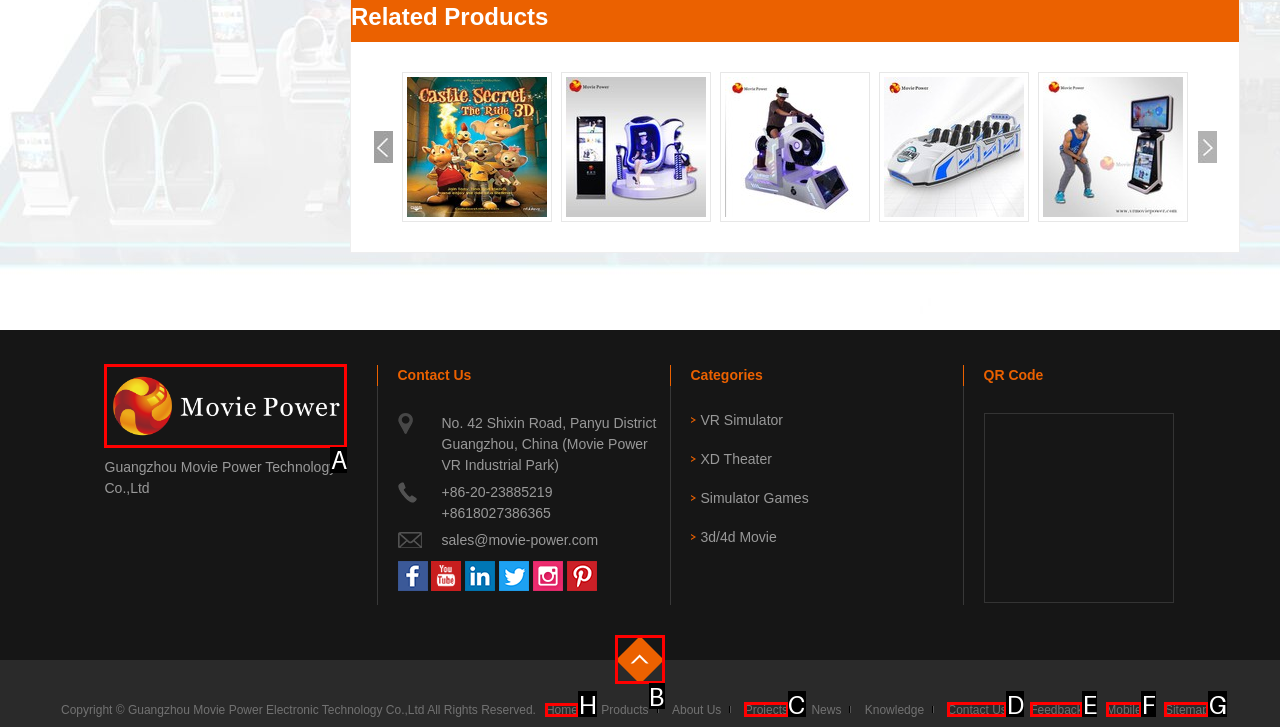Identify the correct HTML element to click for the task: Go to Home page. Provide the letter of your choice.

H